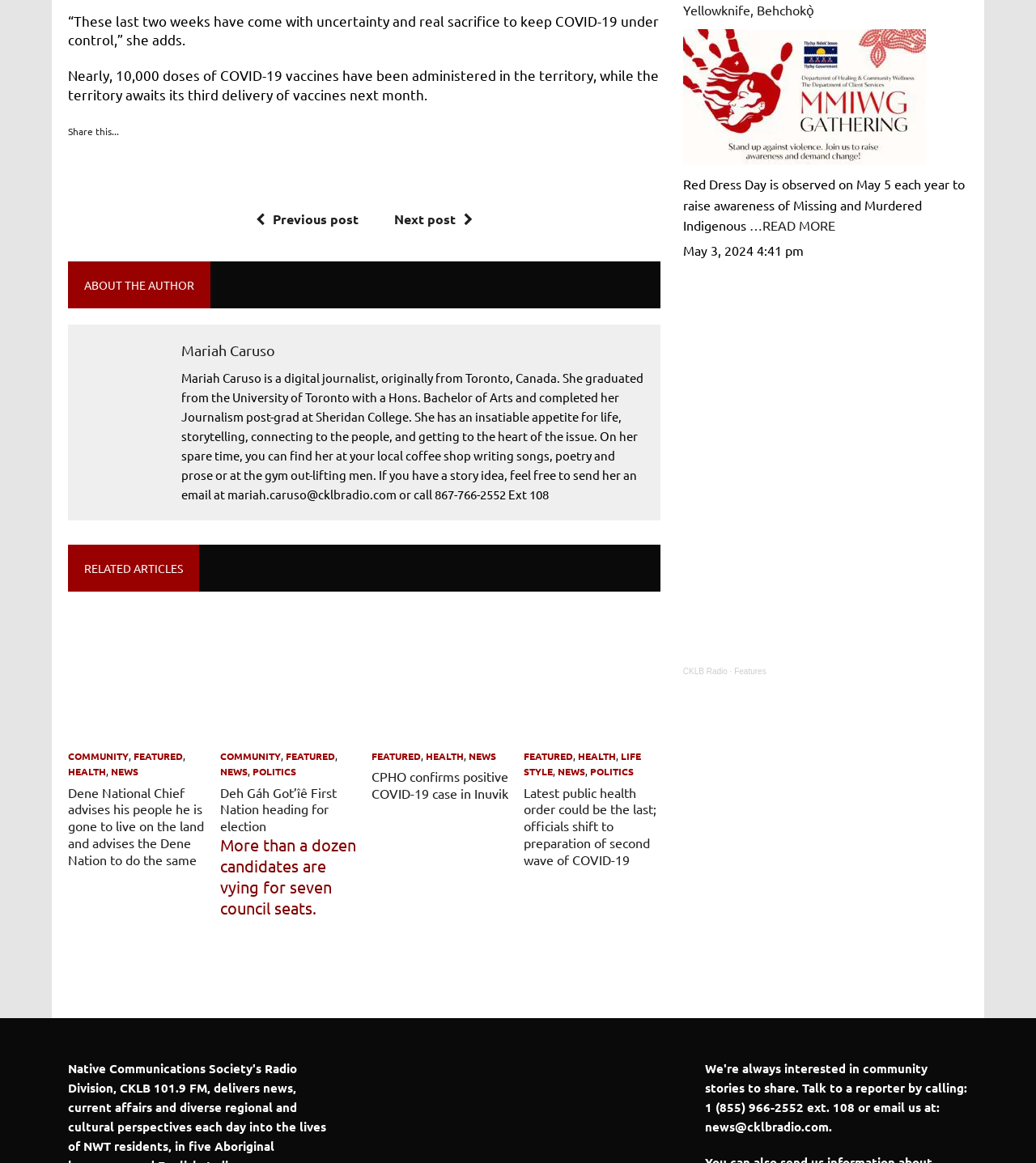Using the information shown in the image, answer the question with as much detail as possible: Who is the author of the article about Dene National Chief?

I found the article 'Dene National Chief advises his people he is gone to live on the land and advises the Dene Nation to do the same' and looked for the author's name. The author's name is Mariah Caruso, which is mentioned in the 'ABOUT THE AUTHOR' section.